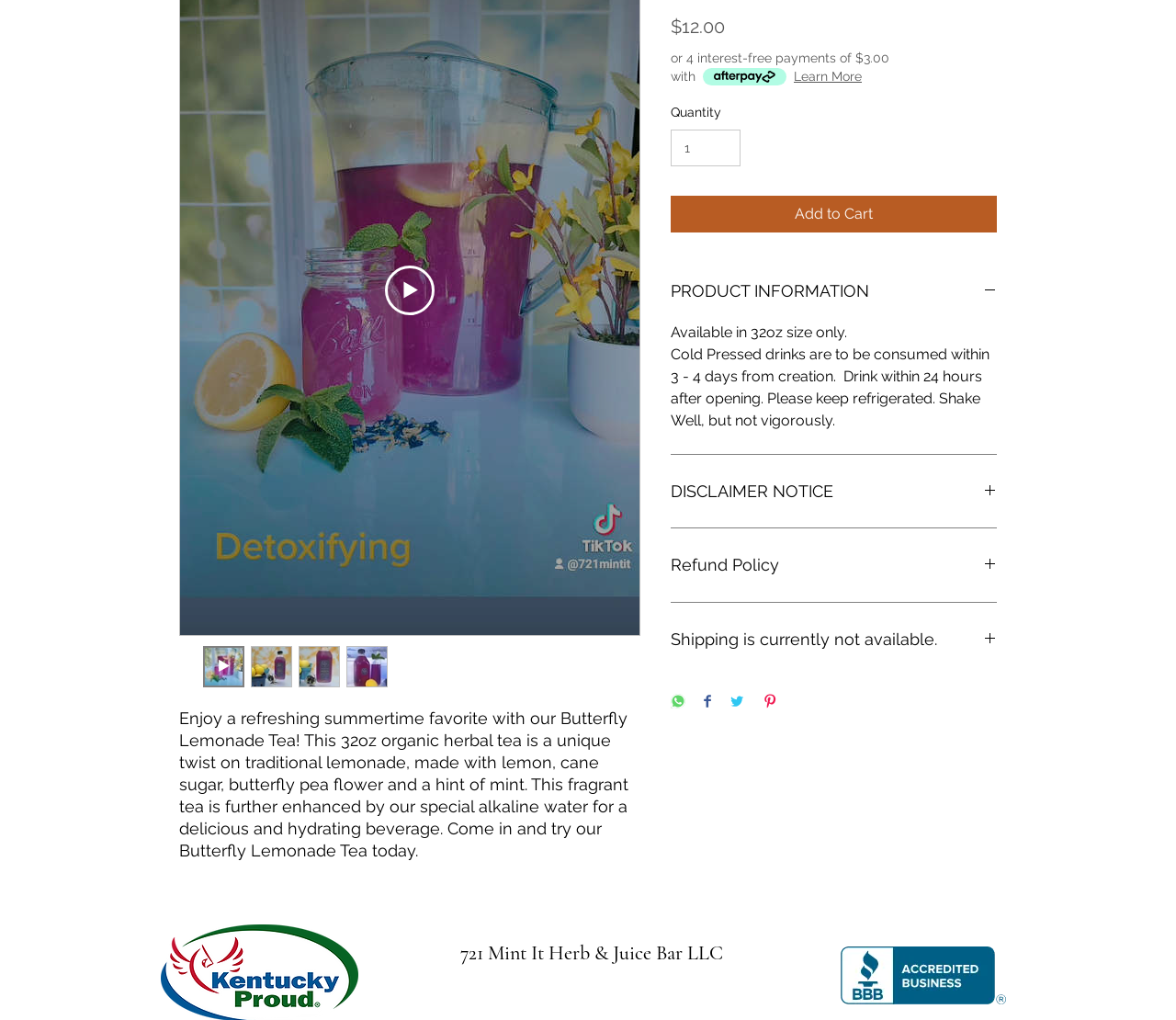Extract the bounding box of the UI element described as: "aria-label="Play"".

[0.159, 0.592, 0.179, 0.615]